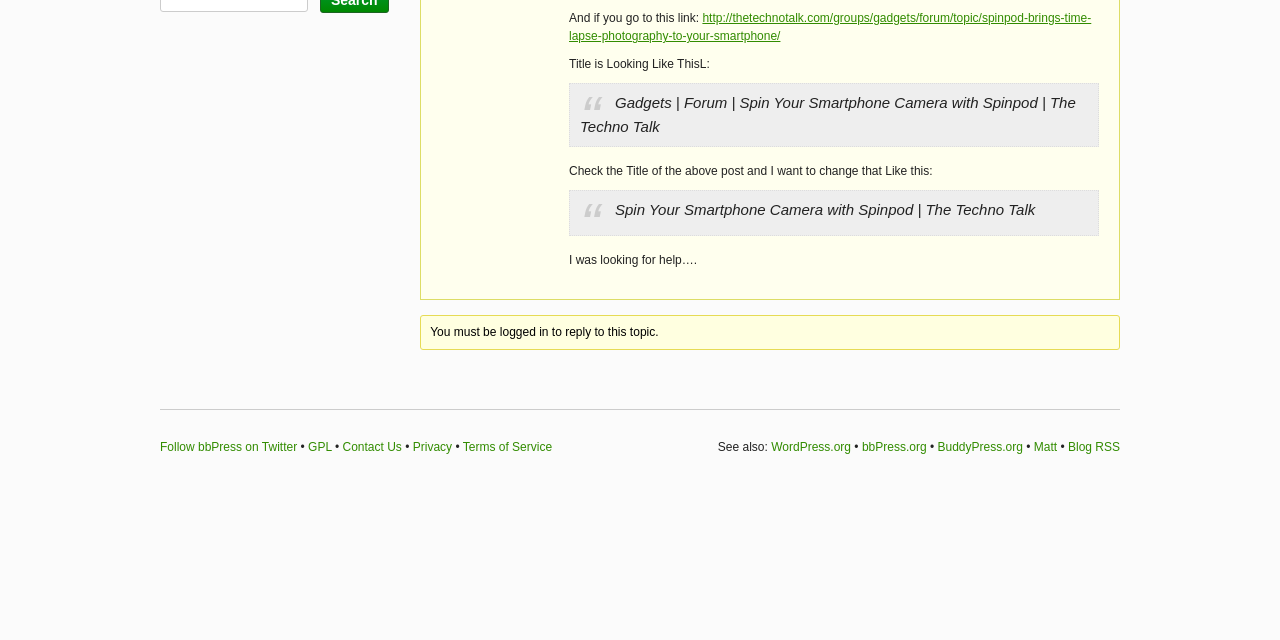From the webpage screenshot, predict the bounding box of the UI element that matches this description: "Blog RSS".

[0.834, 0.687, 0.875, 0.709]